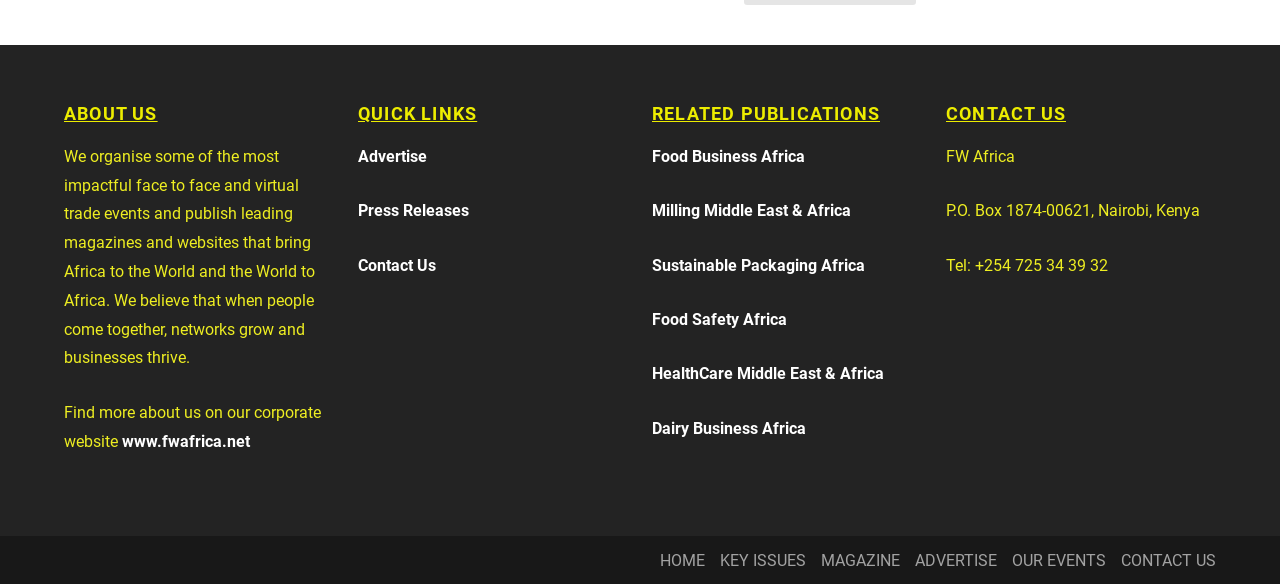Please locate the bounding box coordinates of the element that should be clicked to complete the given instruction: "Visit the corporate website".

[0.095, 0.677, 0.195, 0.71]